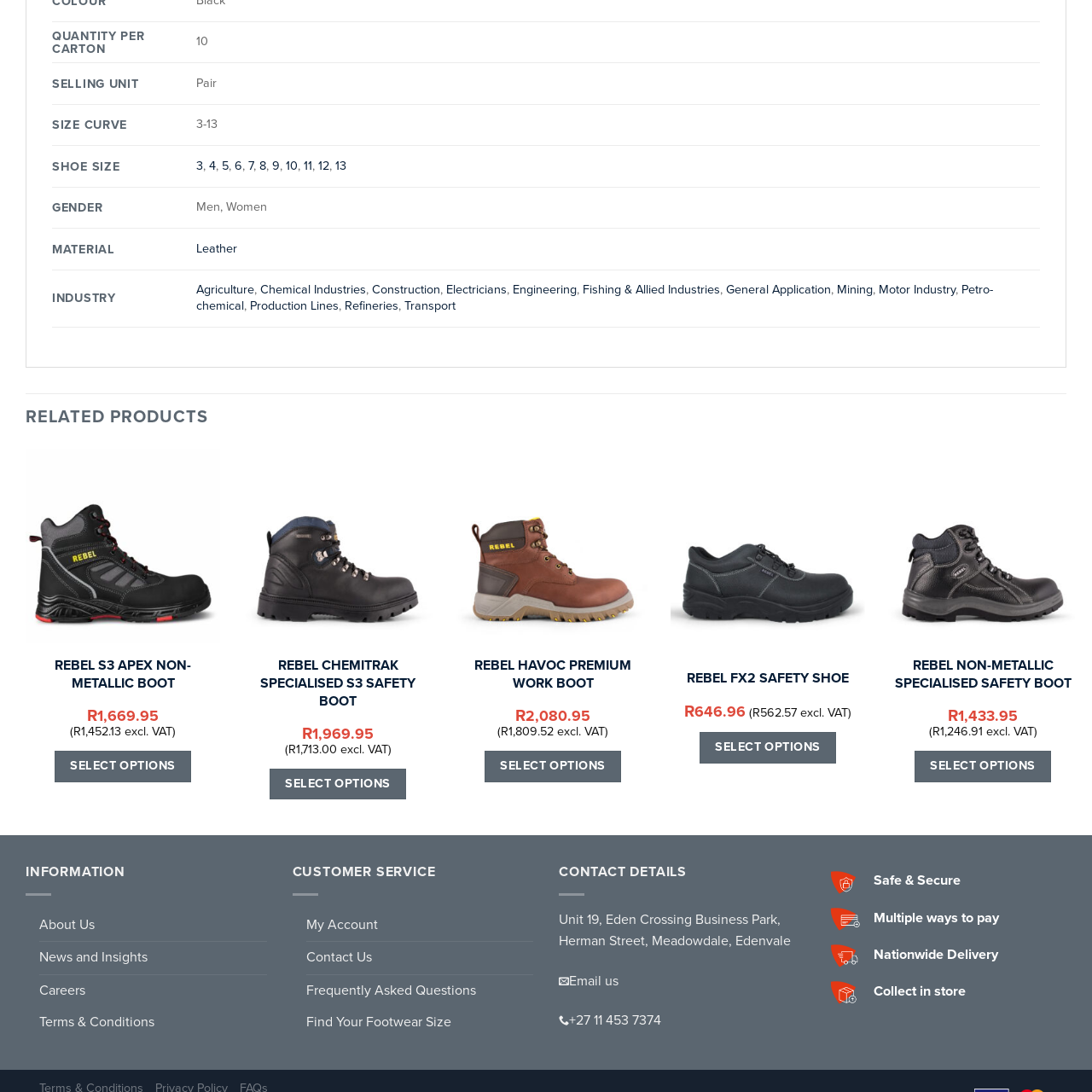Describe fully the image that is contained within the red bounding box.

The image showcases the "Rebel Chemitrak Specialised S3 Safety Boot," a robust footwear option designed for protective work environments. The boot emphasizes safety, featuring a non-metallic construction, making it an ideal choice for jobs where metallic components may pose risks. With its ergonomic design and high-quality materials, this boot promises comfort and durability throughout extensive work hours. It is part of a range of specialized safety footwear including the REBEL Havoc Premium Work Boot and the REBEL FX2 Safety Shoe, which also focus on protection in various demanding industries. The price of the "Rebel Chemitrak Specialised S3 Safety Boot" is listed at 1,669.95, with an additional note about the cost excluding VAT.